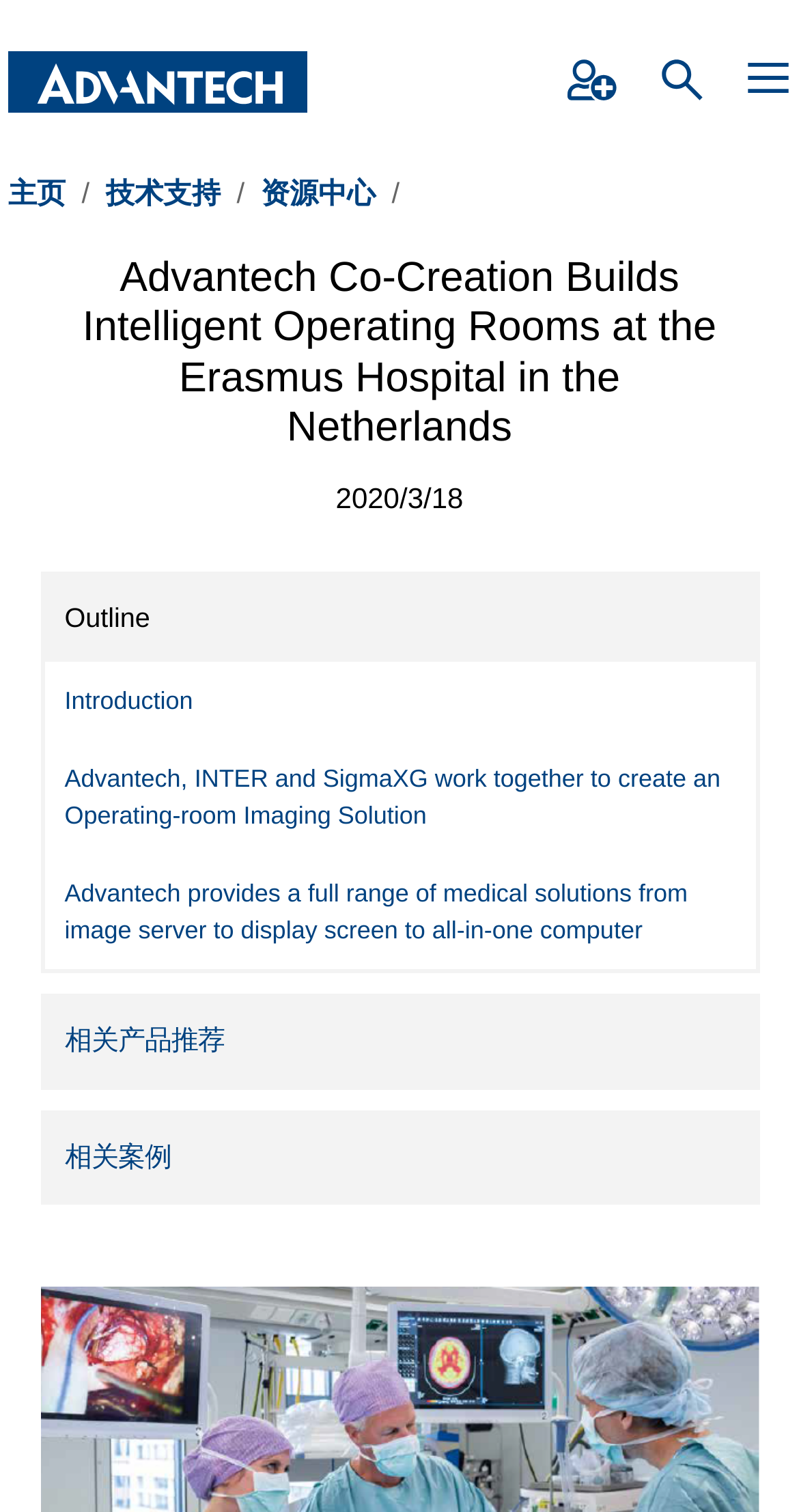How many links are in the top navigation bar?
Look at the screenshot and respond with a single word or phrase.

5